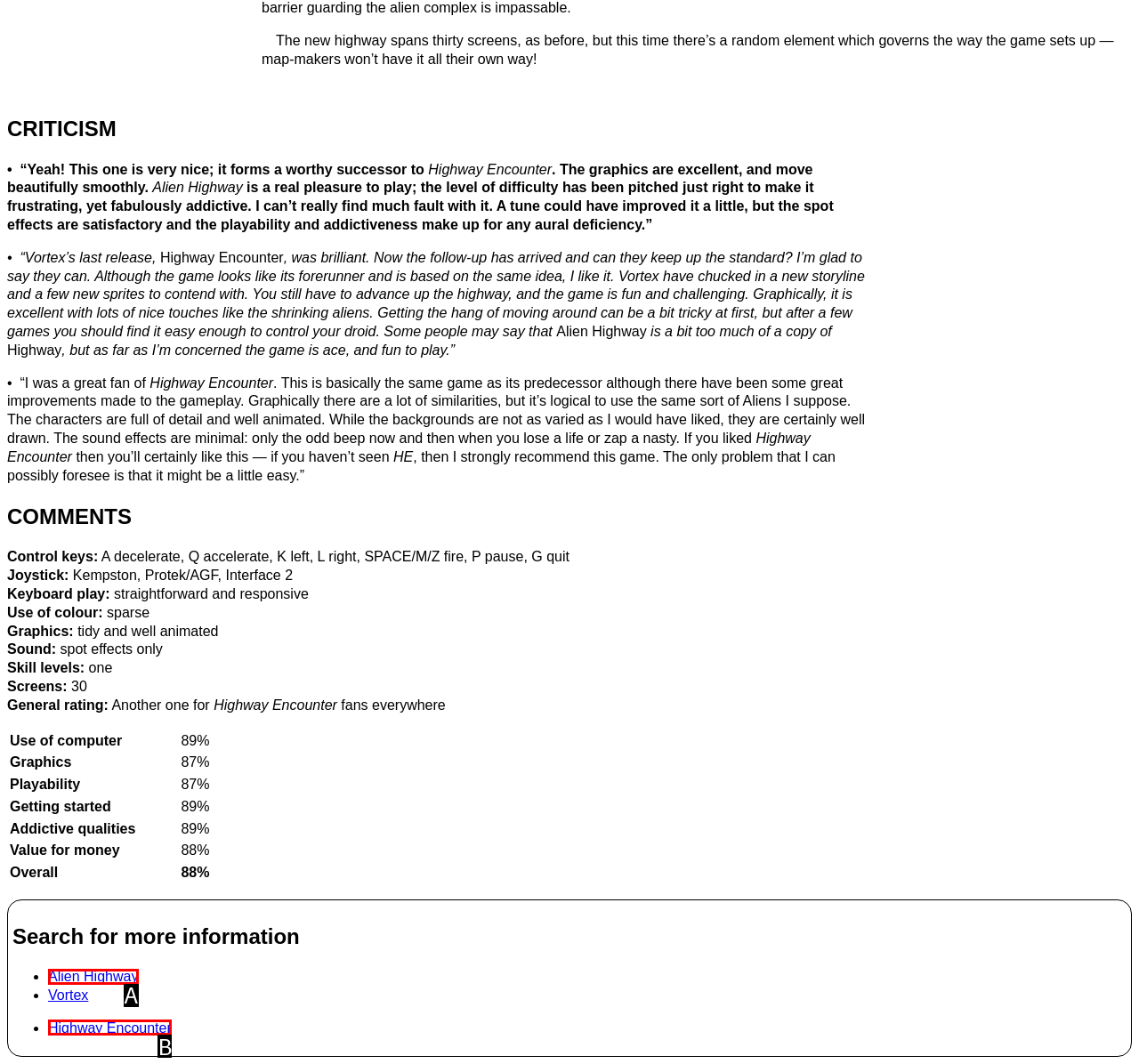From the given choices, determine which HTML element aligns with the description: Highway Encounter Respond with the letter of the appropriate option.

B